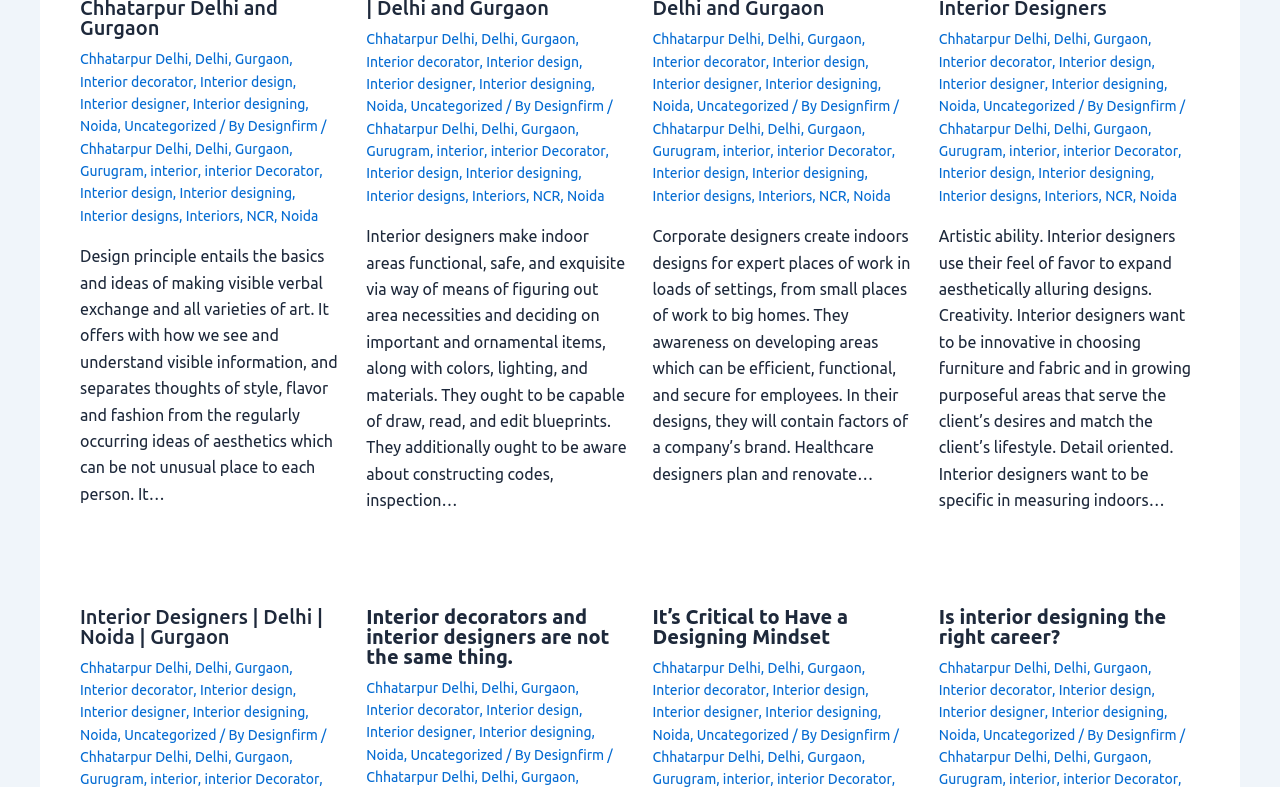Provide a brief response using a word or short phrase to this question:
What is the topic of the webpage?

Interior design